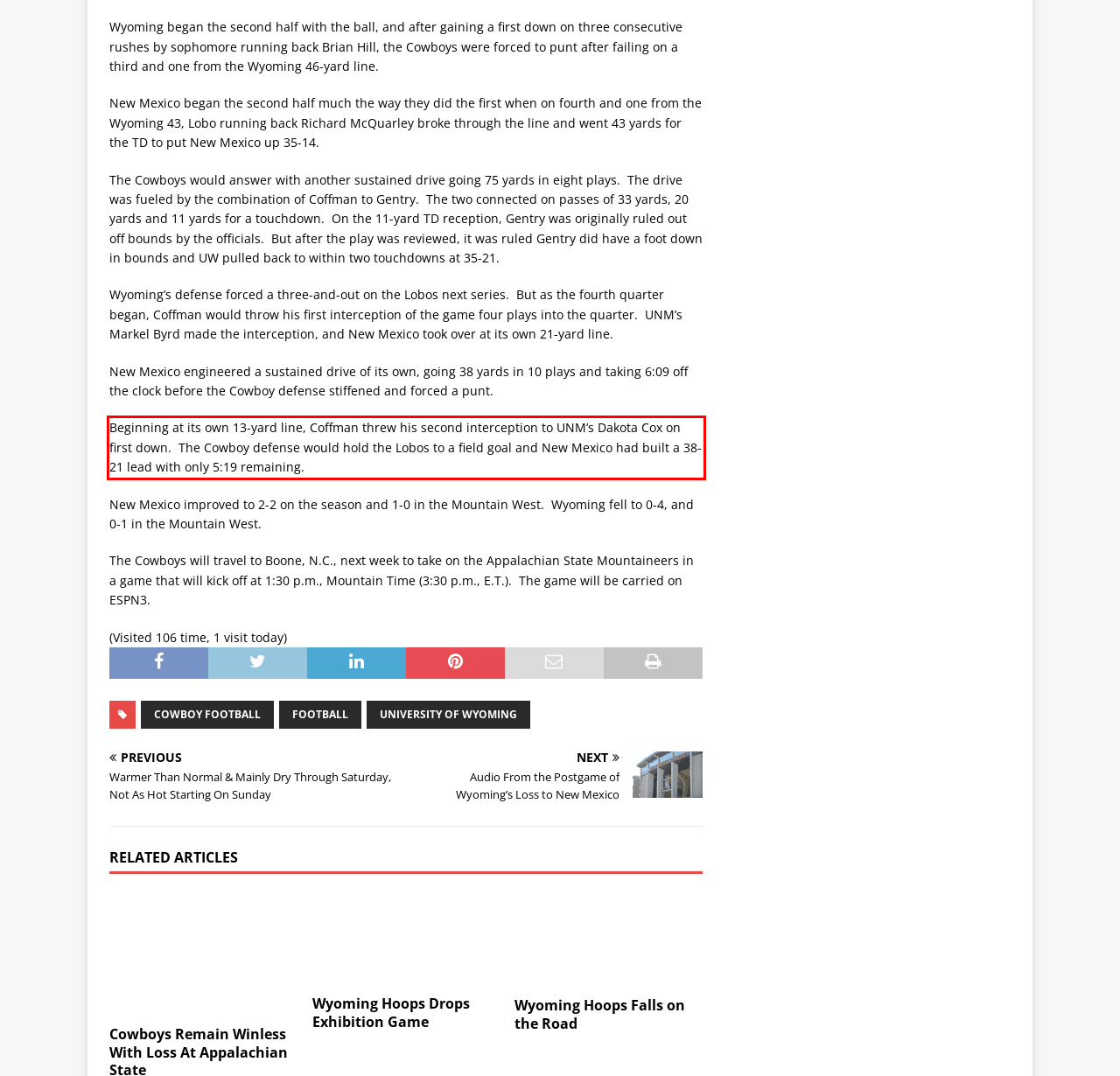Please identify and extract the text content from the UI element encased in a red bounding box on the provided webpage screenshot.

Beginning at its own 13-yard line, Coffman threw his second interception to UNM’s Dakota Cox on first down. The Cowboy defense would hold the Lobos to a field goal and New Mexico had built a 38-21 lead with only 5:19 remaining.